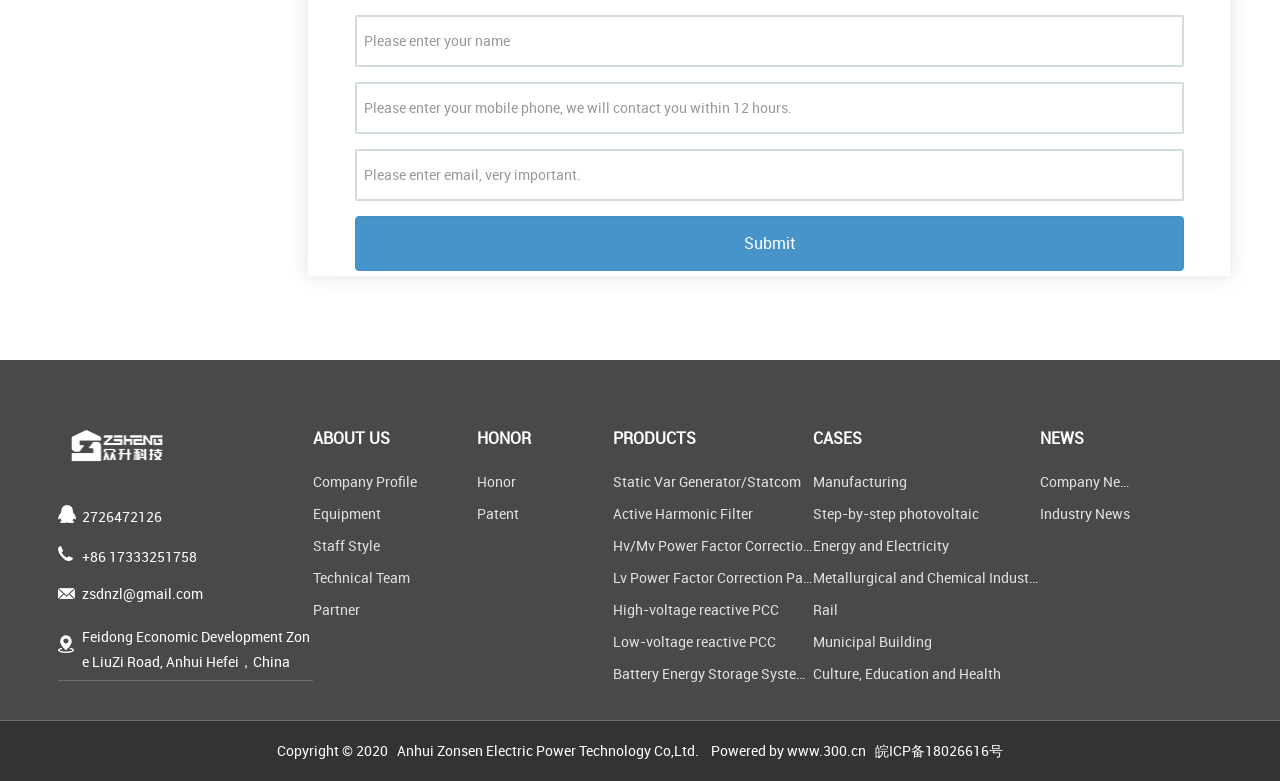Find the bounding box coordinates of the element I should click to carry out the following instruction: "Submit the form".

[0.277, 0.276, 0.925, 0.347]